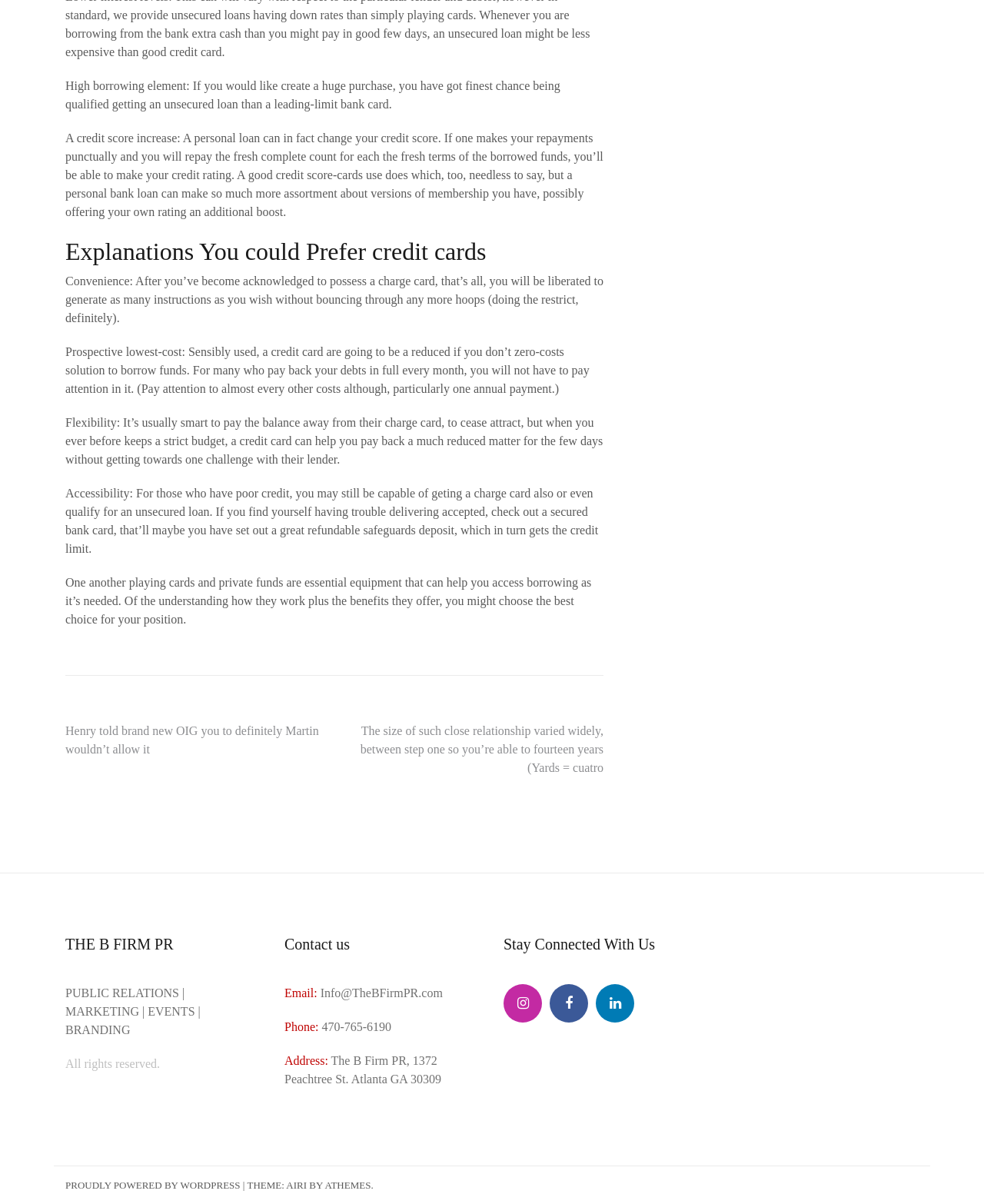What is the address of The B Firm PR?
Using the information presented in the image, please offer a detailed response to the question.

I found a static text element with the address '1372 Peachtree St. Atlanta GA 30309' located near the 'Address:' label, which indicates that it is the address of The B Firm PR.